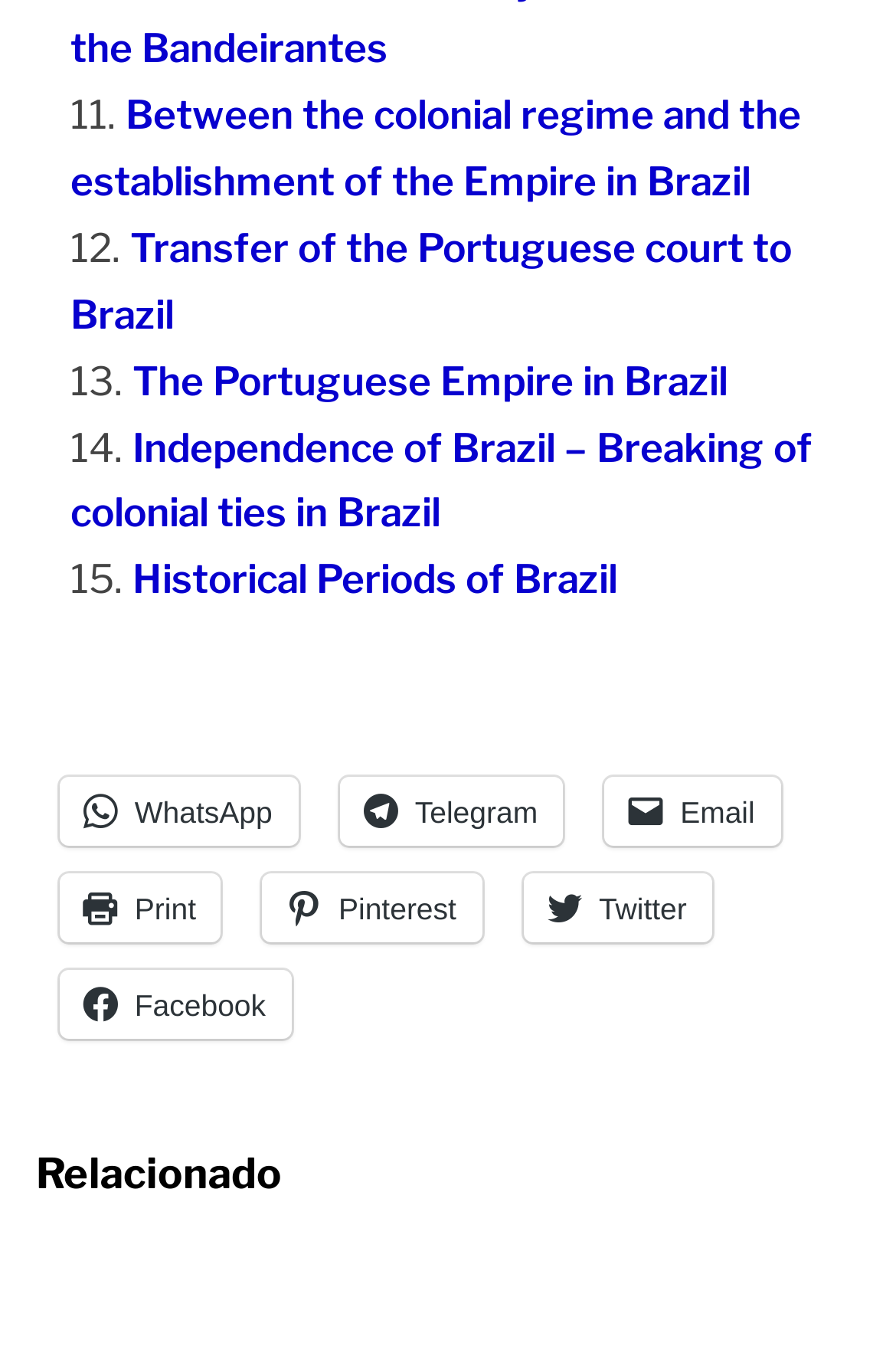Find the bounding box coordinates of the element's region that should be clicked in order to follow the given instruction: "Click on the link about the colonial regime and the establishment of the Empire in Brazil". The coordinates should consist of four float numbers between 0 and 1, i.e., [left, top, right, bottom].

[0.078, 0.067, 0.894, 0.149]